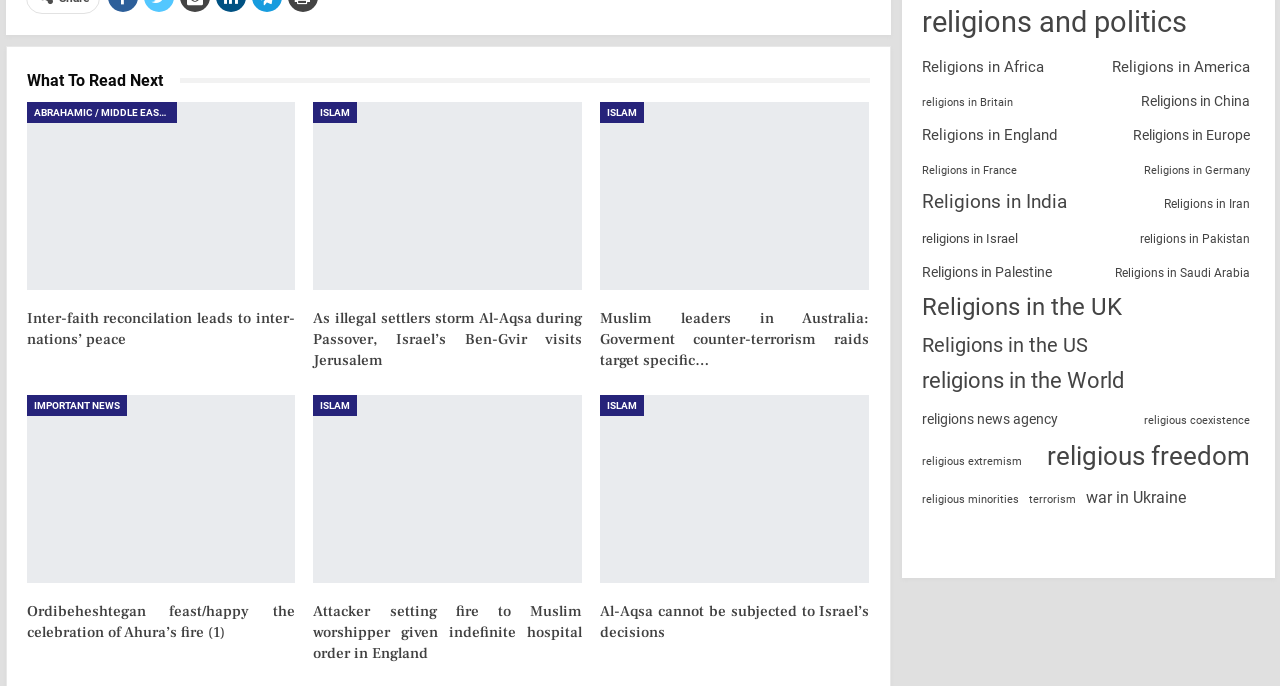Find the bounding box coordinates for the area you need to click to carry out the instruction: "Read 'Inter-faith reconcilation leads to inter-nations’ peace'". The coordinates should be four float numbers between 0 and 1, indicated as [left, top, right, bottom].

[0.021, 0.148, 0.231, 0.423]